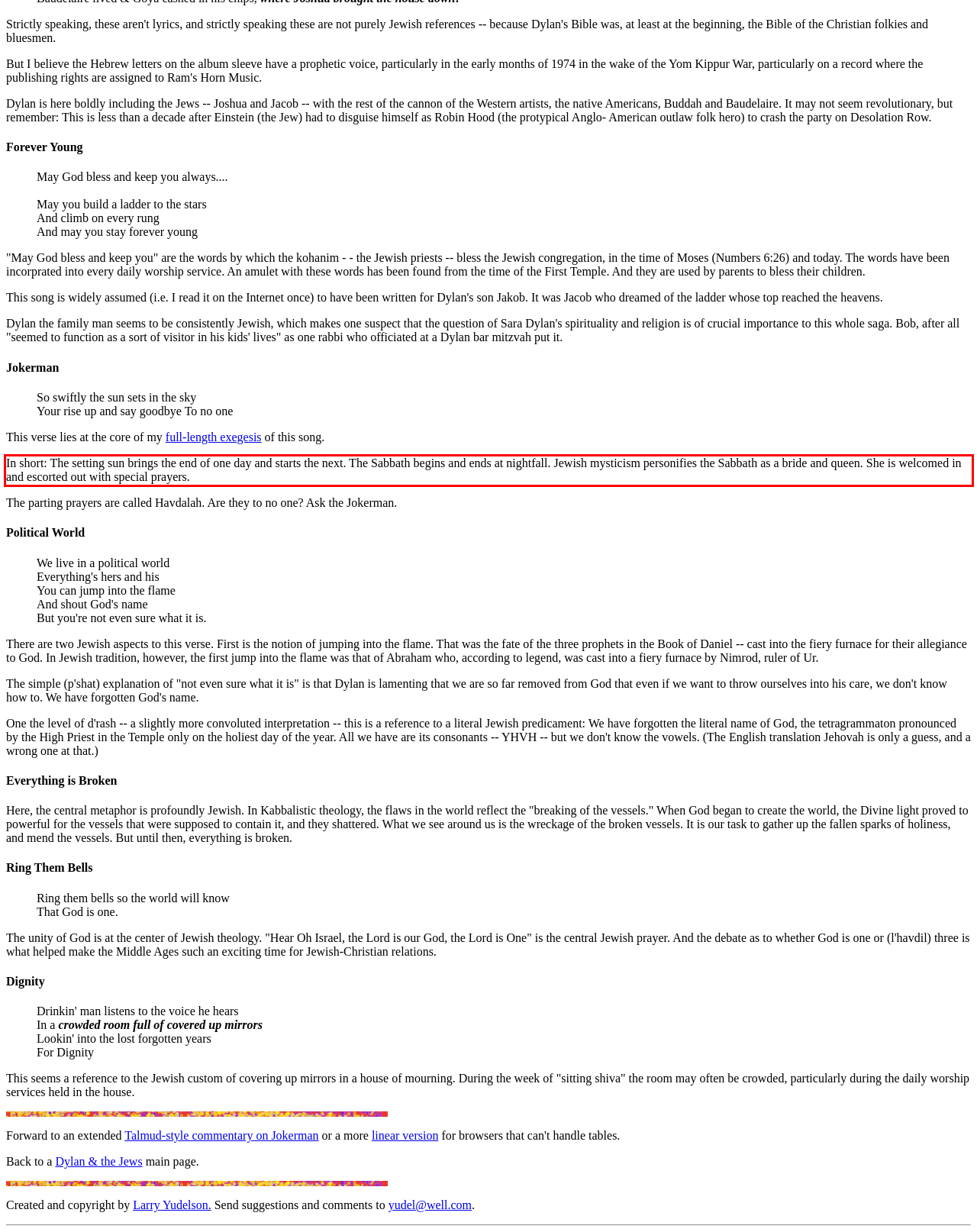Using the provided webpage screenshot, recognize the text content in the area marked by the red bounding box.

In short: The setting sun brings the end of one day and starts the next. The Sabbath begins and ends at nightfall. Jewish mysticism personifies the Sabbath as a bride and queen. She is welcomed in and escorted out with special prayers.